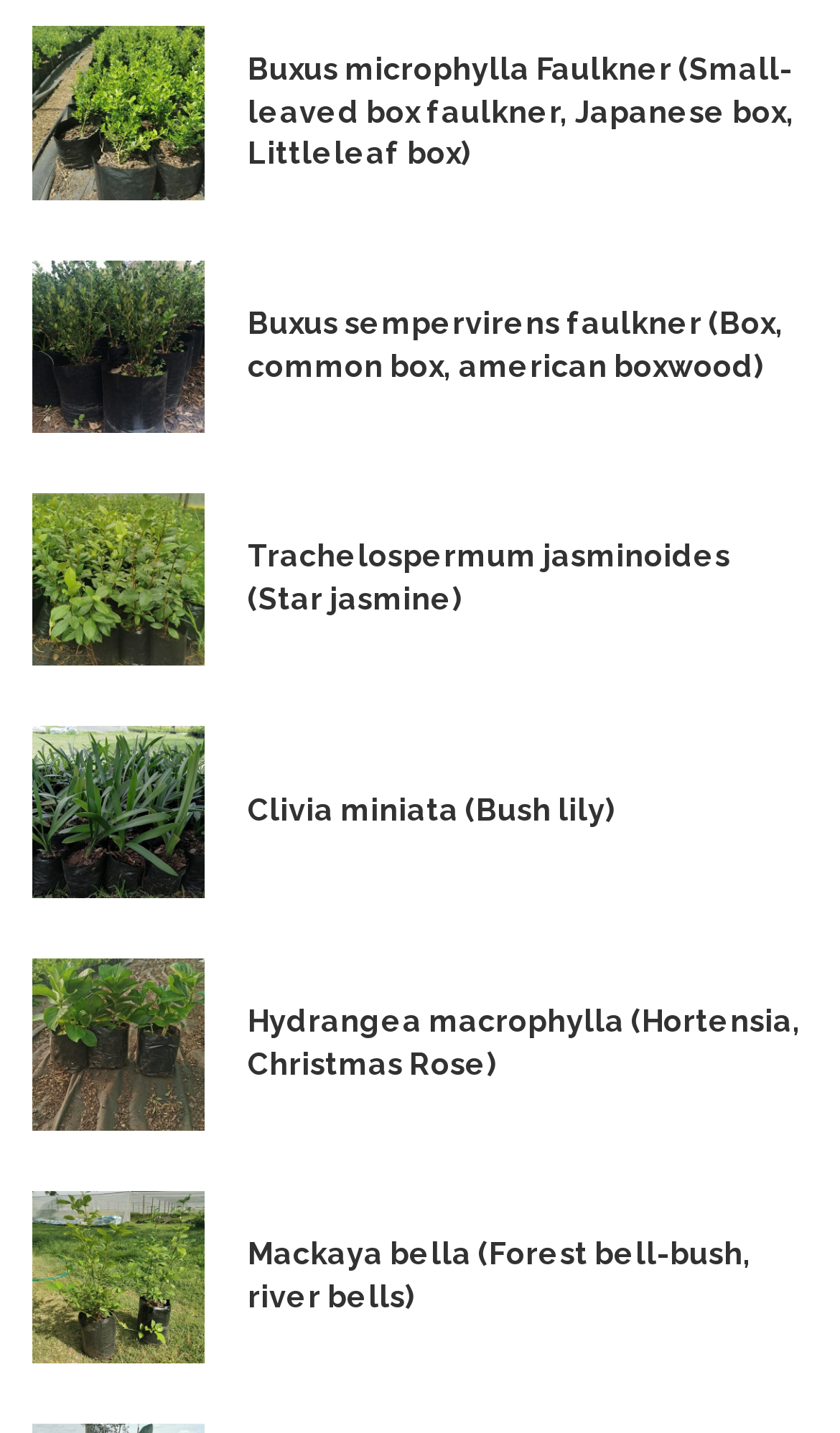Are the plants listed in alphabetical order? Based on the image, give a response in one word or a short phrase.

Yes